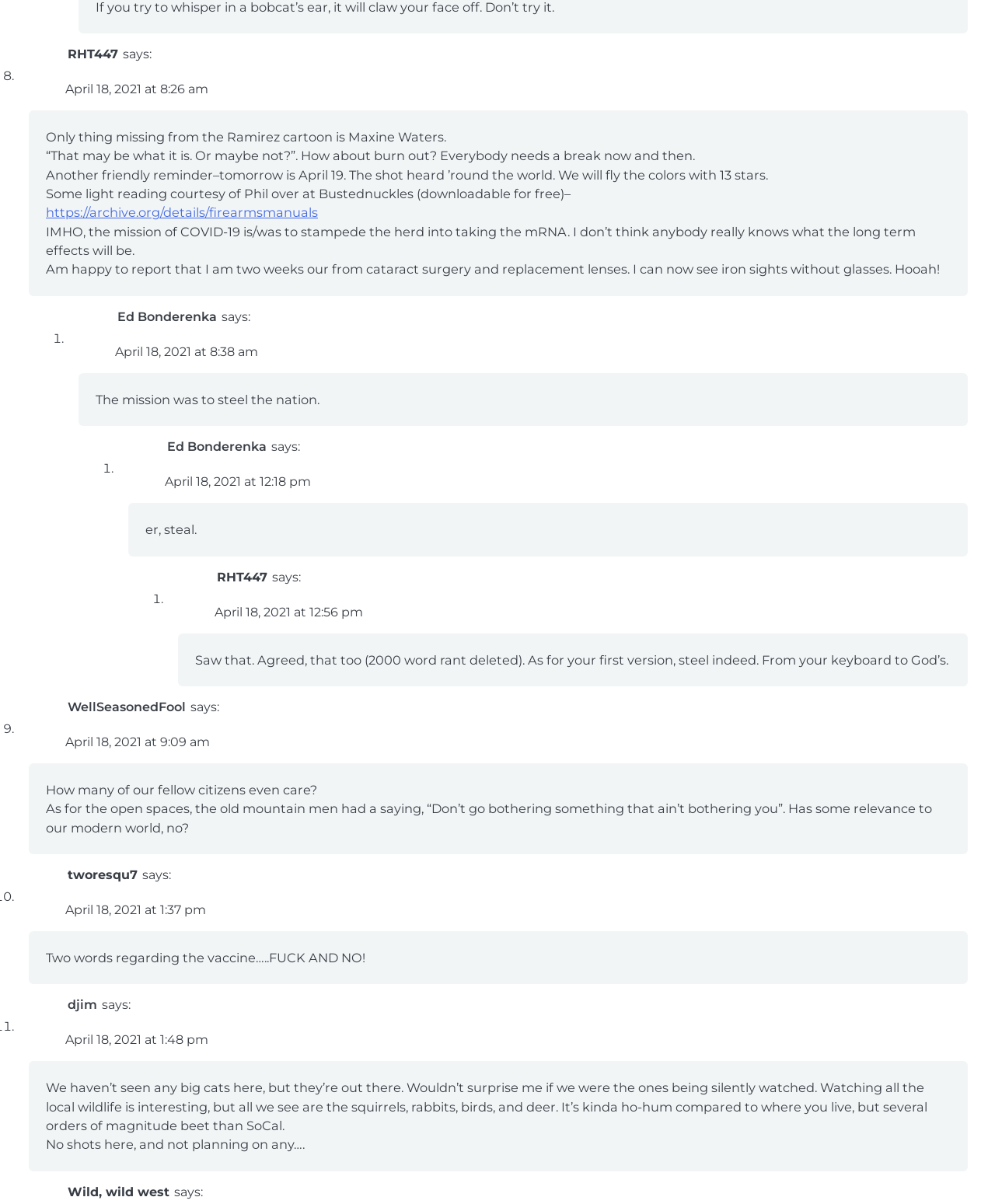Please mark the bounding box coordinates of the area that should be clicked to carry out the instruction: "Click the link to view the post from djim".

[0.068, 0.828, 0.098, 0.841]